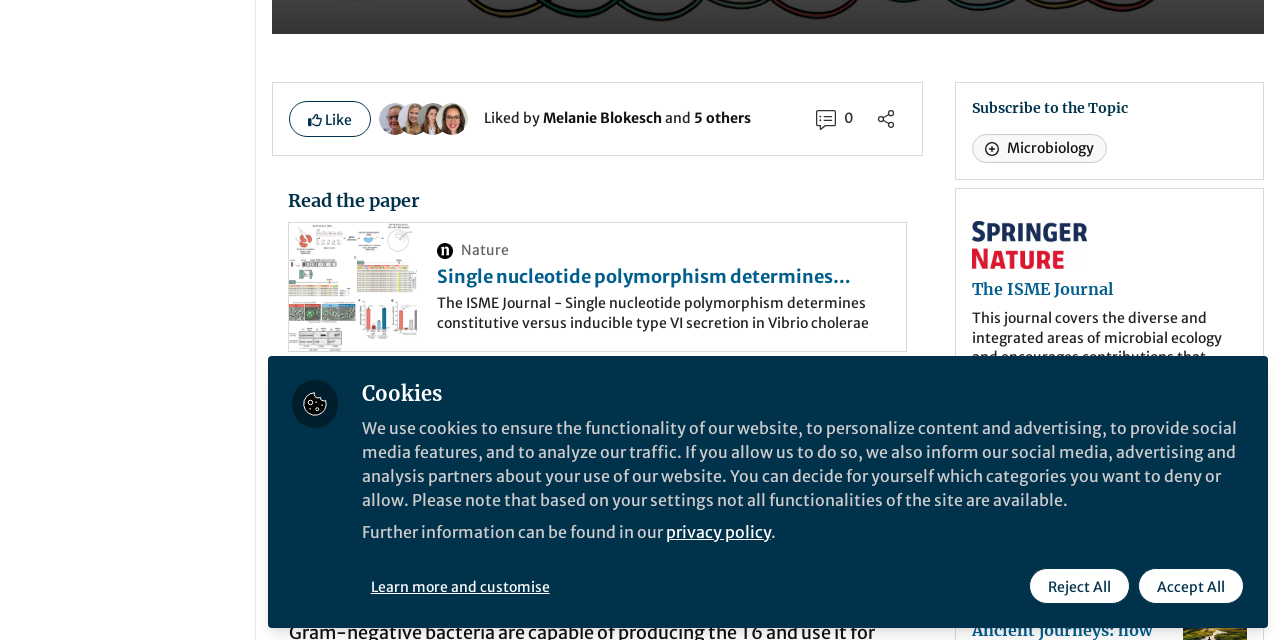Determine the bounding box coordinates (top-left x, top-left y, bottom-right x, bottom-right y) of the UI element described in the following text: Best Baccarat Rouge 540 Dupes

None